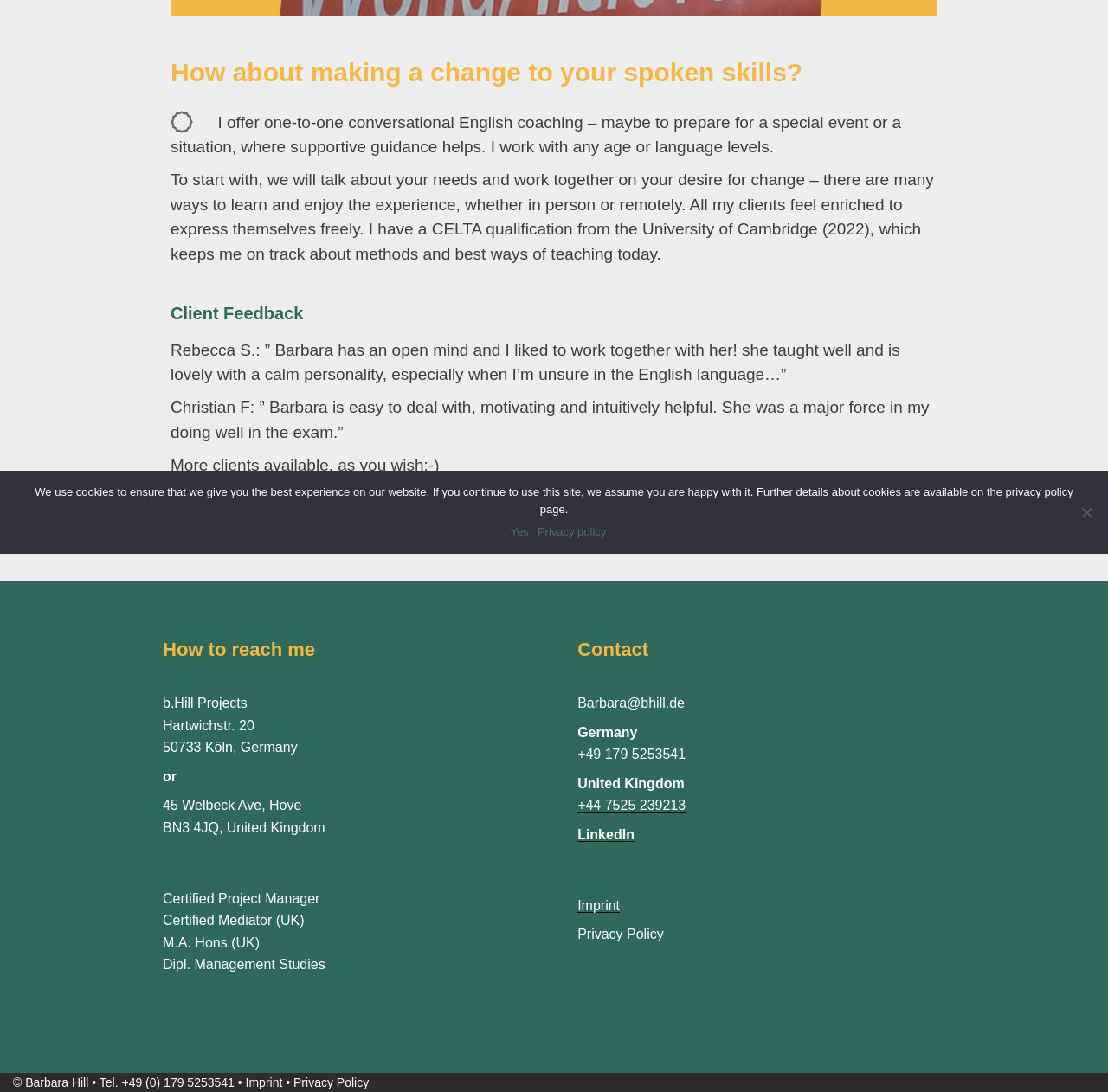Please provide the bounding box coordinates in the format (top-left x, top-left y, bottom-right x, bottom-right y). Remember, all values are floating point numbers between 0 and 1. What is the bounding box coordinate of the region described as: Tel. +49 (0) 179 5253541

[0.09, 0.985, 0.215, 0.998]